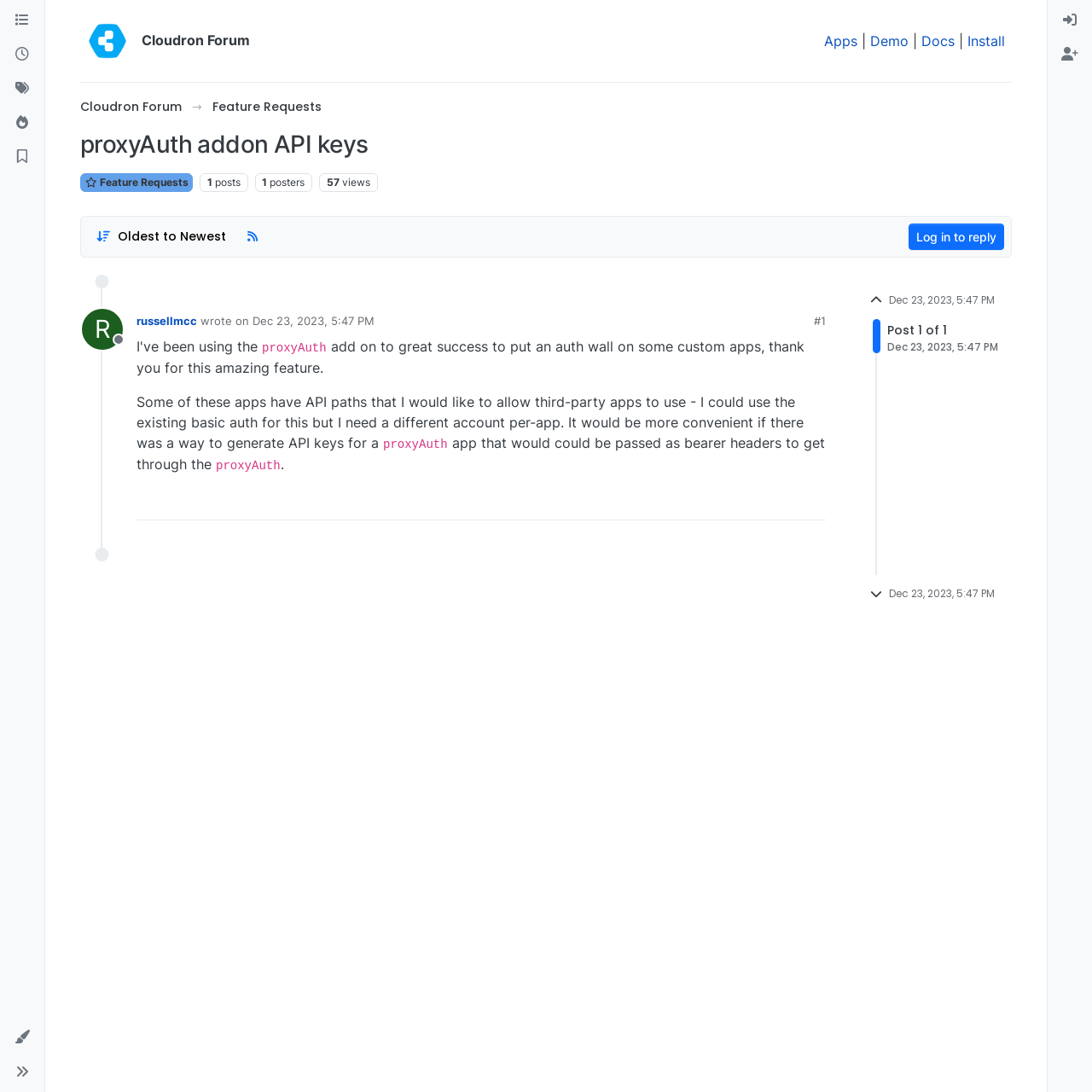Determine the bounding box coordinates of the clickable area required to perform the following instruction: "Click on the 'Feature Requests' link". The coordinates should be represented as four float numbers between 0 and 1: [left, top, right, bottom].

[0.194, 0.09, 0.294, 0.105]